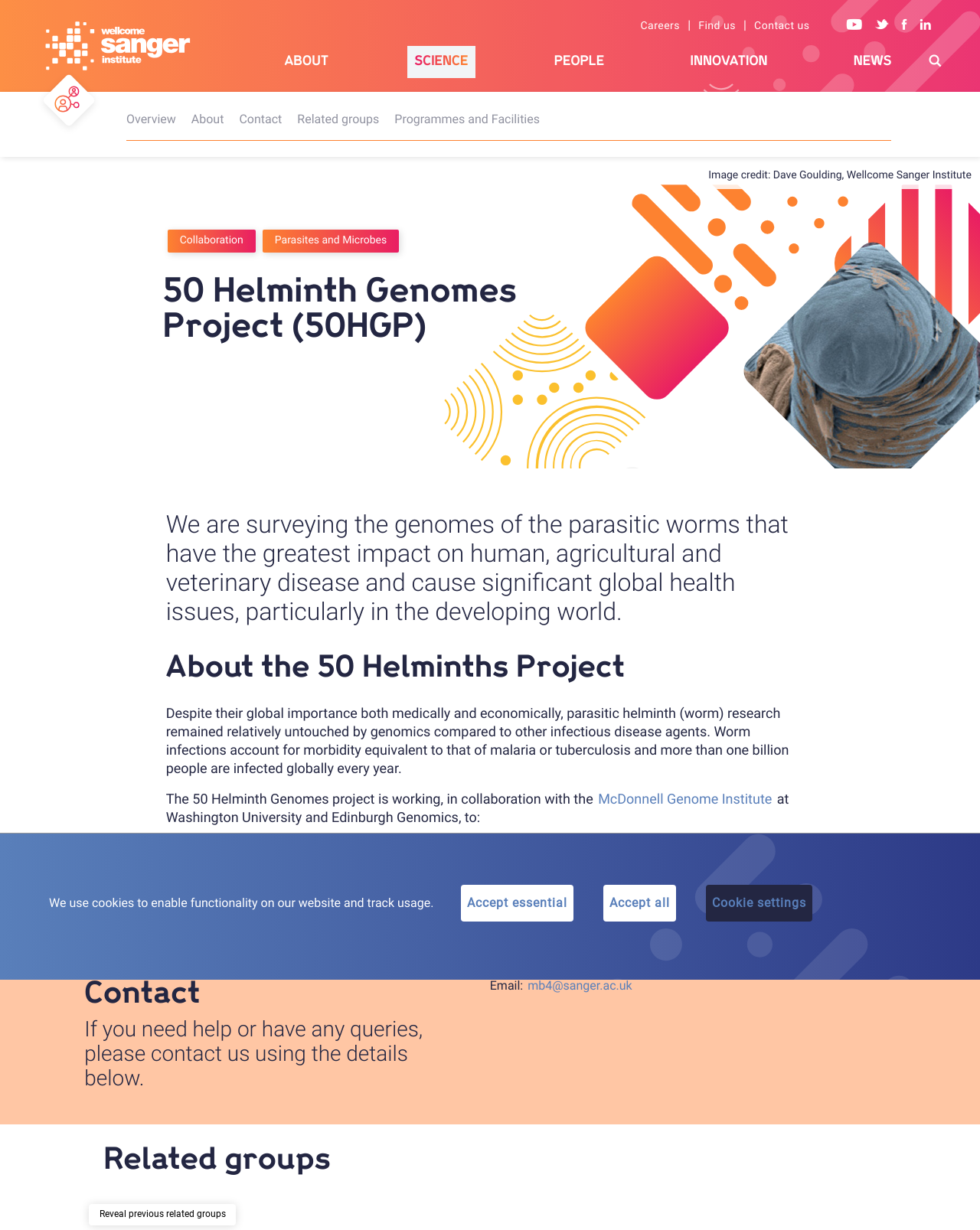What is the main topic of this webpage?
Answer with a single word or phrase, using the screenshot for reference.

Helminth Genomes Project